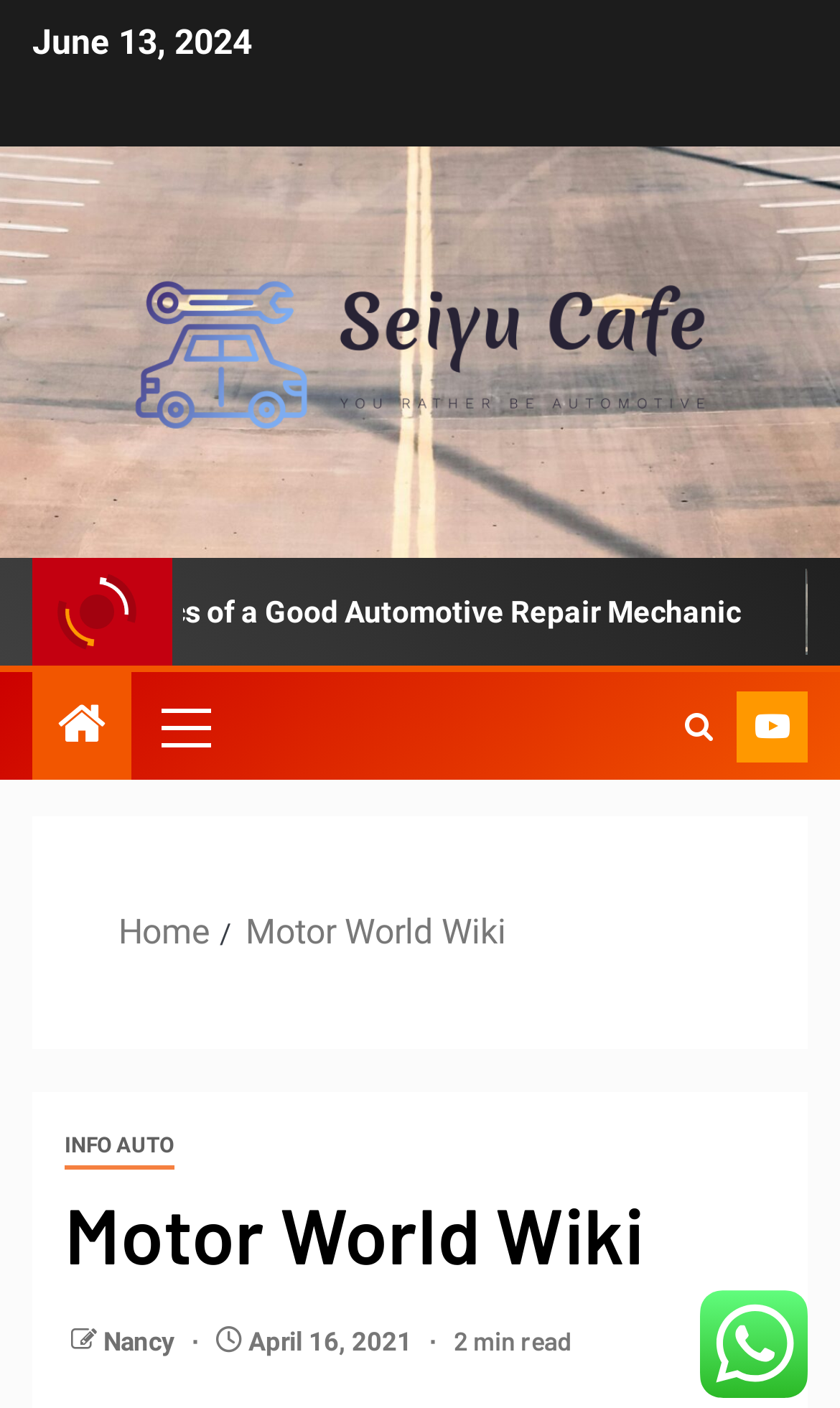Extract the text of the main heading from the webpage.

Motor World Wiki